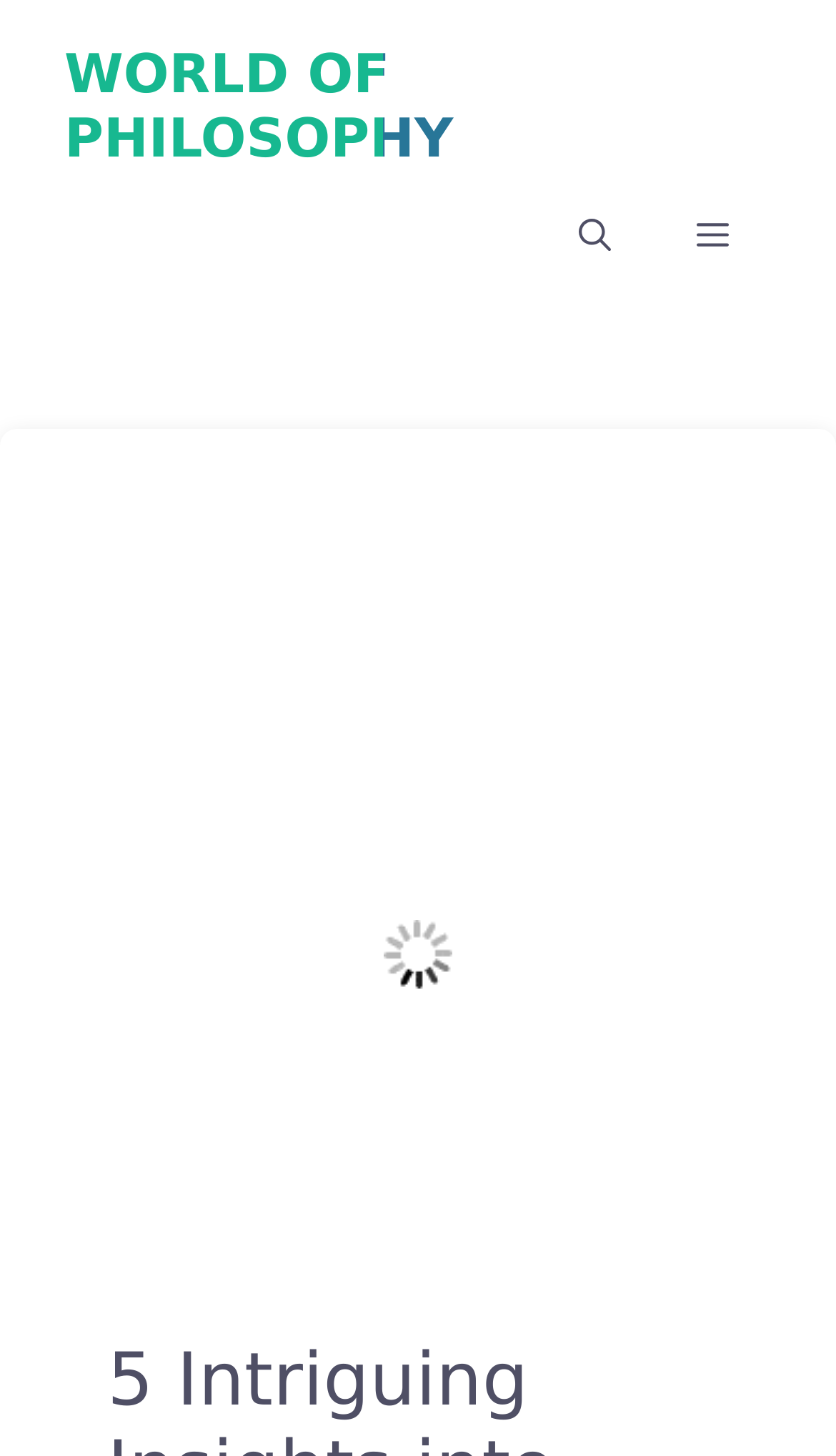Based on the element description "Menu", predict the bounding box coordinates of the UI element.

[0.782, 0.118, 0.923, 0.206]